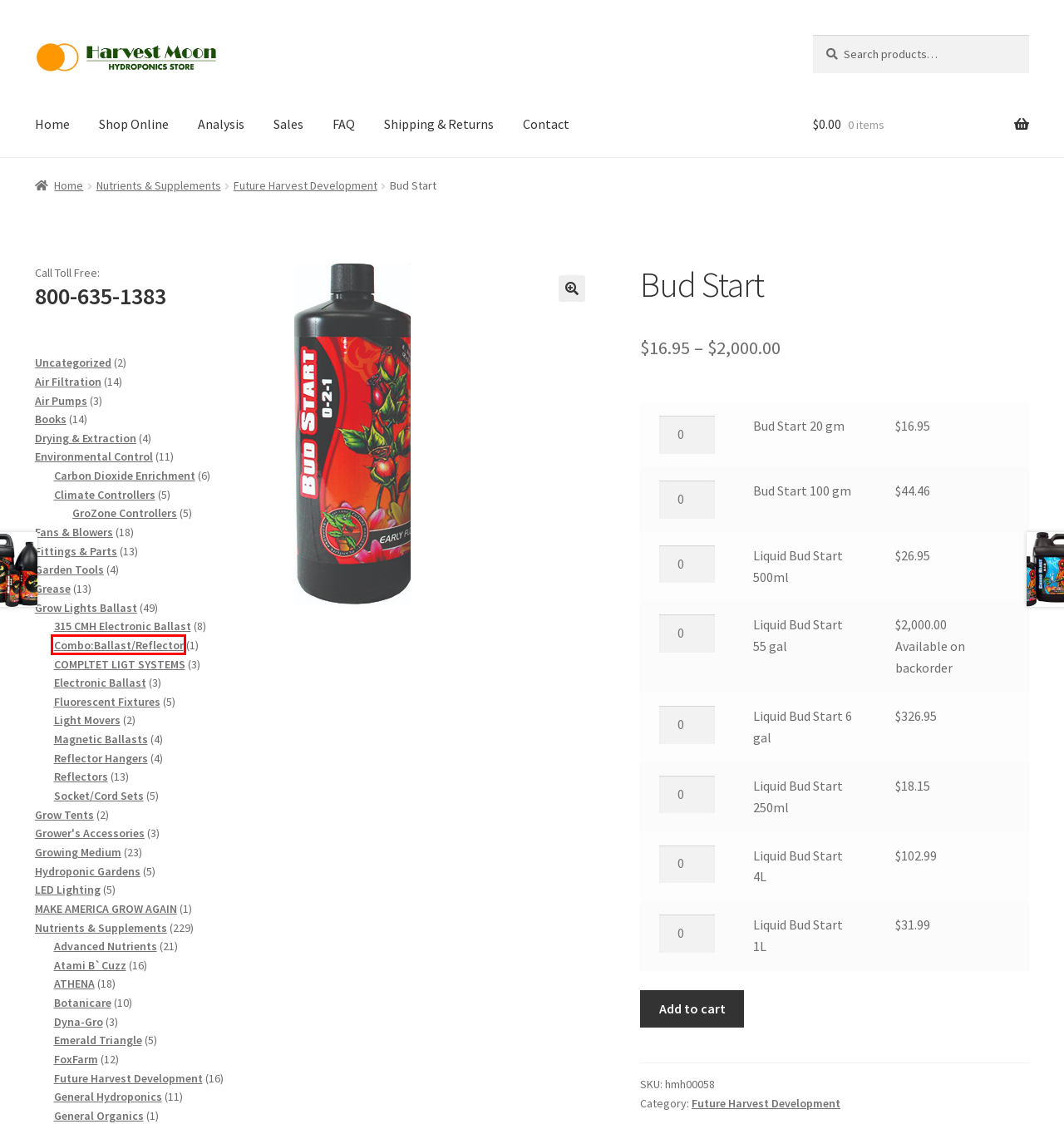Analyze the screenshot of a webpage featuring a red rectangle around an element. Pick the description that best fits the new webpage after interacting with the element inside the red bounding box. Here are the candidates:
A. 315 CMH Electronic Ballast - Harvest Moon Hydroponics Store
B. Dyna-Gro - Harvest Moon Hydroponics Store
C. Uncategorized - Harvest Moon Hydroponics Store
D. Atami B`Cuzz - Harvest Moon Hydroponics Store
E. Grower's Accessories - Harvest Moon Hydroponics Store
F. Grease - Harvest Moon Hydroponics Store
G. Combo:Ballast/Reflector - Harvest Moon Hydroponics Store
H. Cart - Harvest Moon Hydroponics Store

G